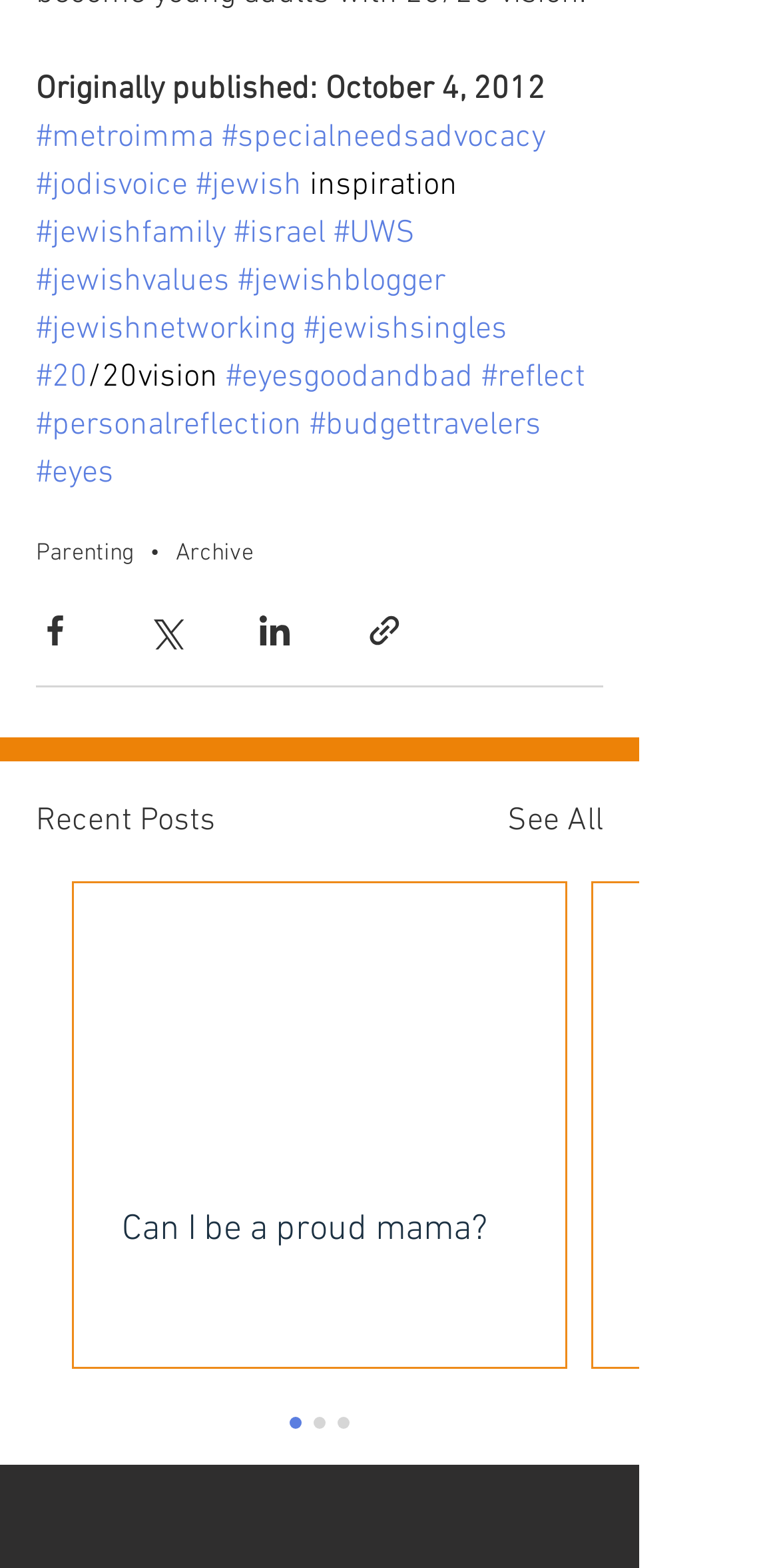Answer the question below with a single word or a brief phrase: 
What is the text next to the 'Parenting' link?

•